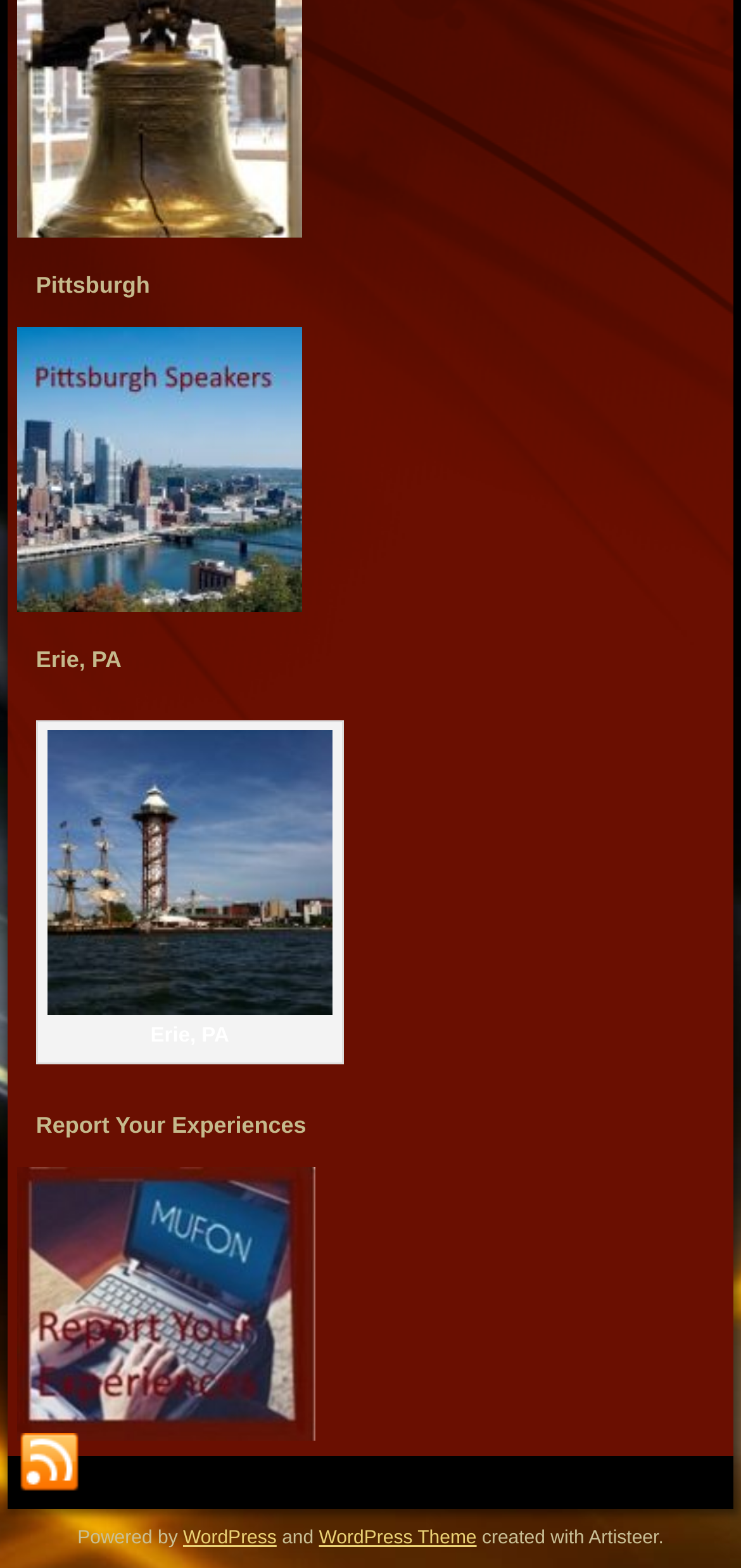Use one word or a short phrase to answer the question provided: 
How many links are there in the footer section?

4